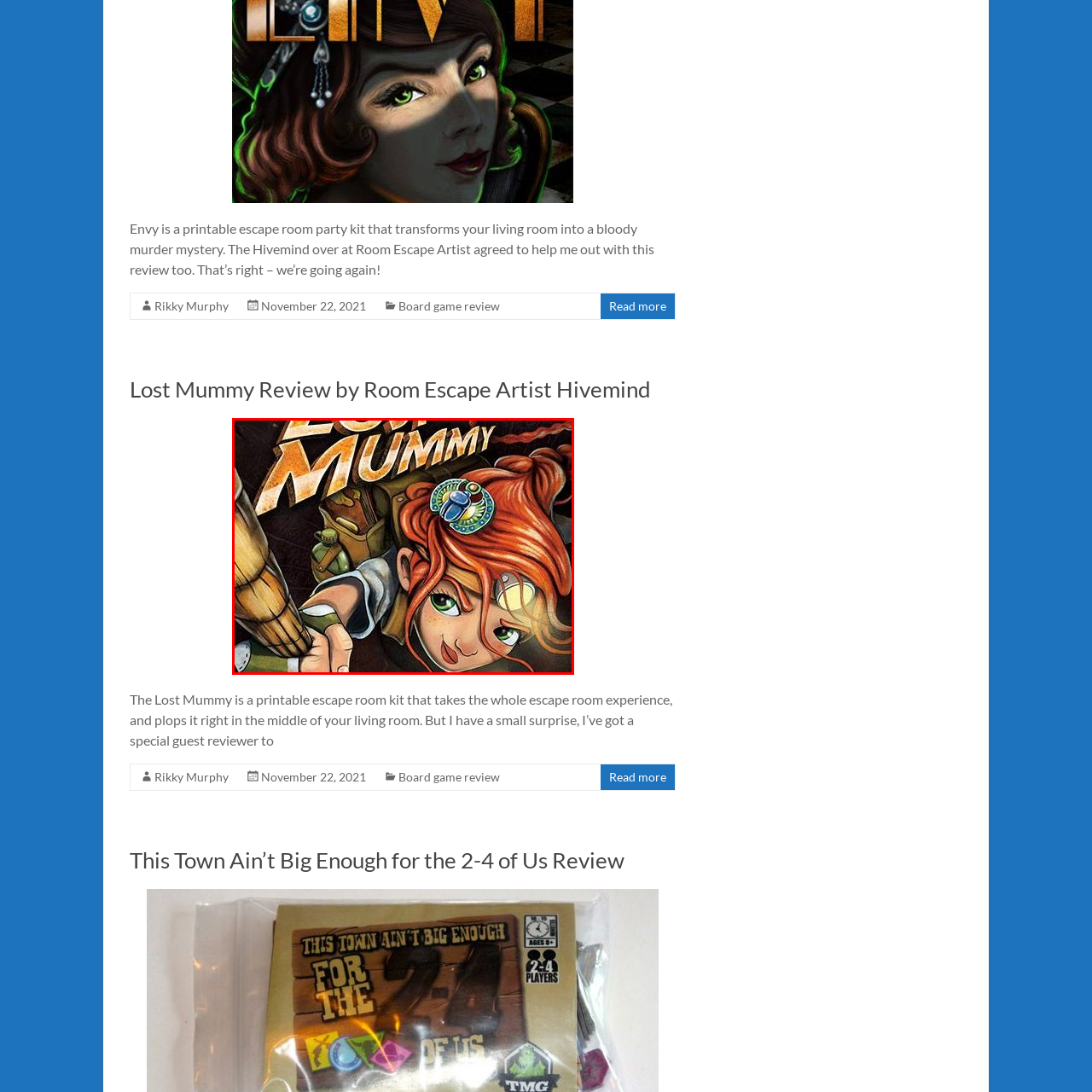What is the title of the escape room party kit?
Examine the red-bounded area in the image carefully and respond to the question with as much detail as possible.

The title 'Lost Mummy' is prominently displayed at the top of the image, hinting at the exciting challenges and immersive experiences that this game offers as it transforms any living space into an engaging escape room adventure.